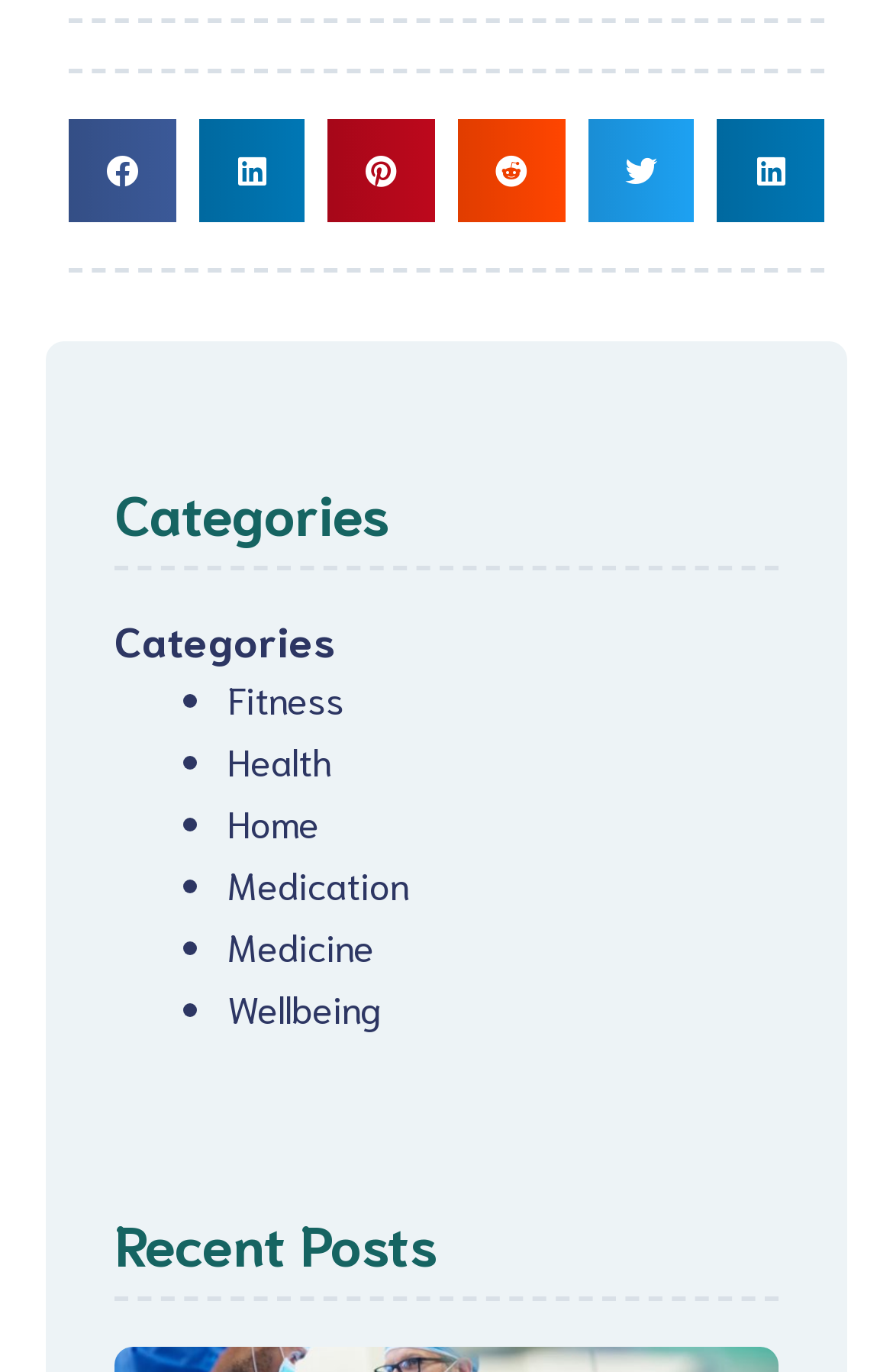Highlight the bounding box coordinates of the element you need to click to perform the following instruction: "View Fitness category."

[0.254, 0.491, 0.385, 0.526]